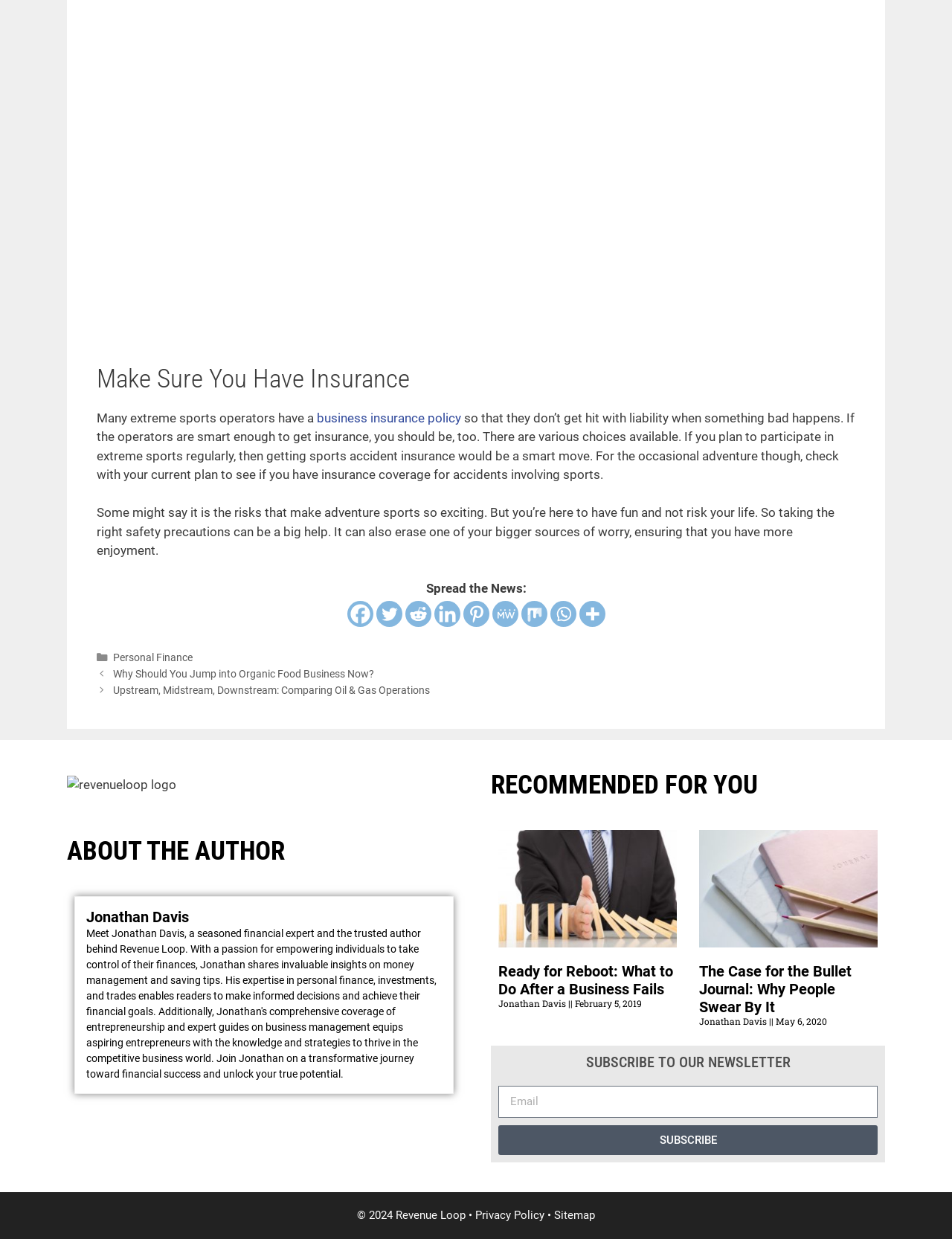Determine the bounding box coordinates of the area to click in order to meet this instruction: "Subscribe to the newsletter".

[0.523, 0.908, 0.922, 0.932]